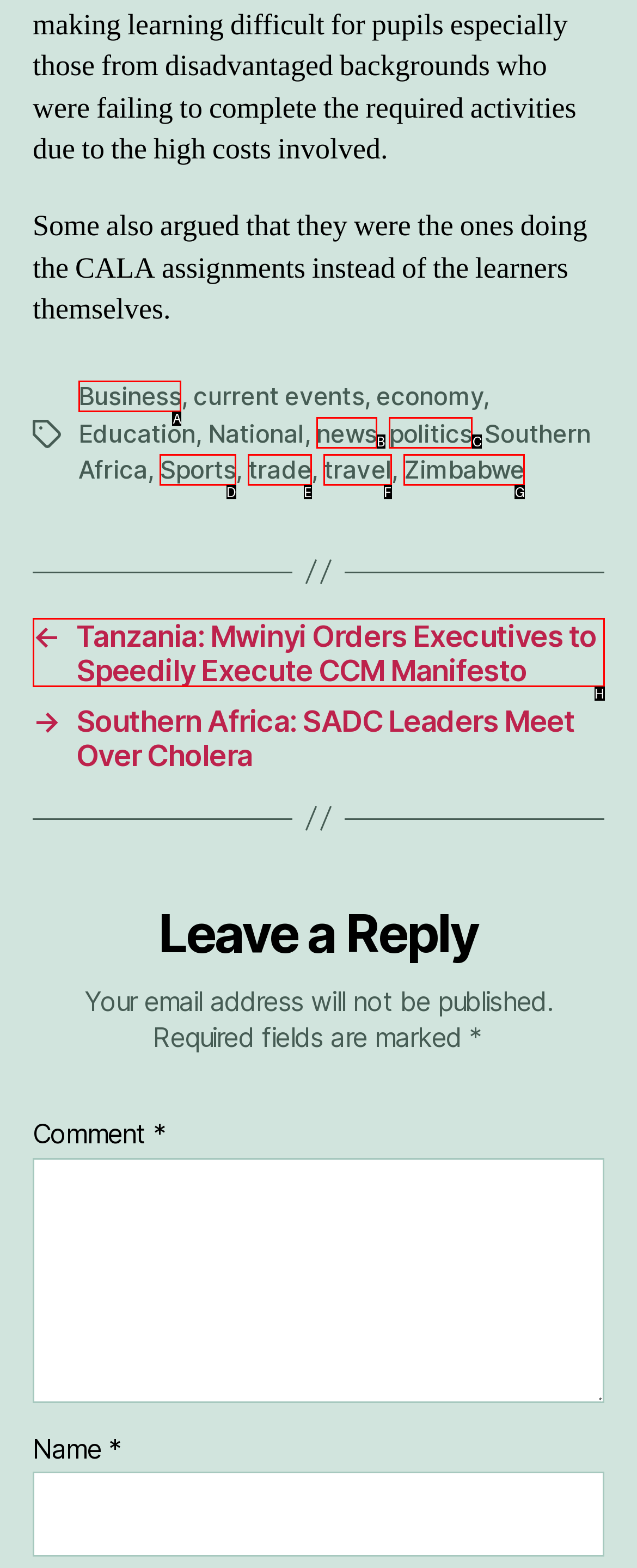Which UI element matches this description: travel?
Reply with the letter of the correct option directly.

F